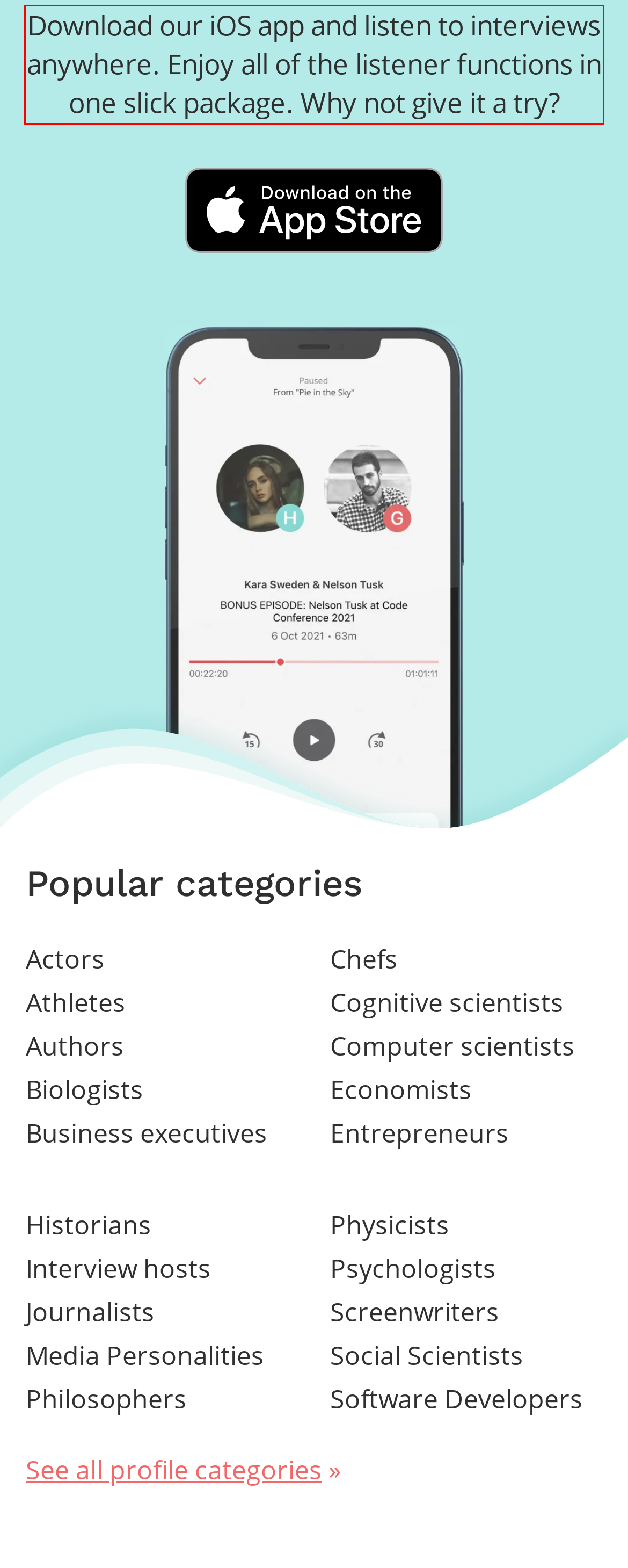From the provided screenshot, extract the text content that is enclosed within the red bounding box.

Download our iOS app and listen to interviews anywhere. Enjoy all of the listener functions in one slick package. Why not give it a try?